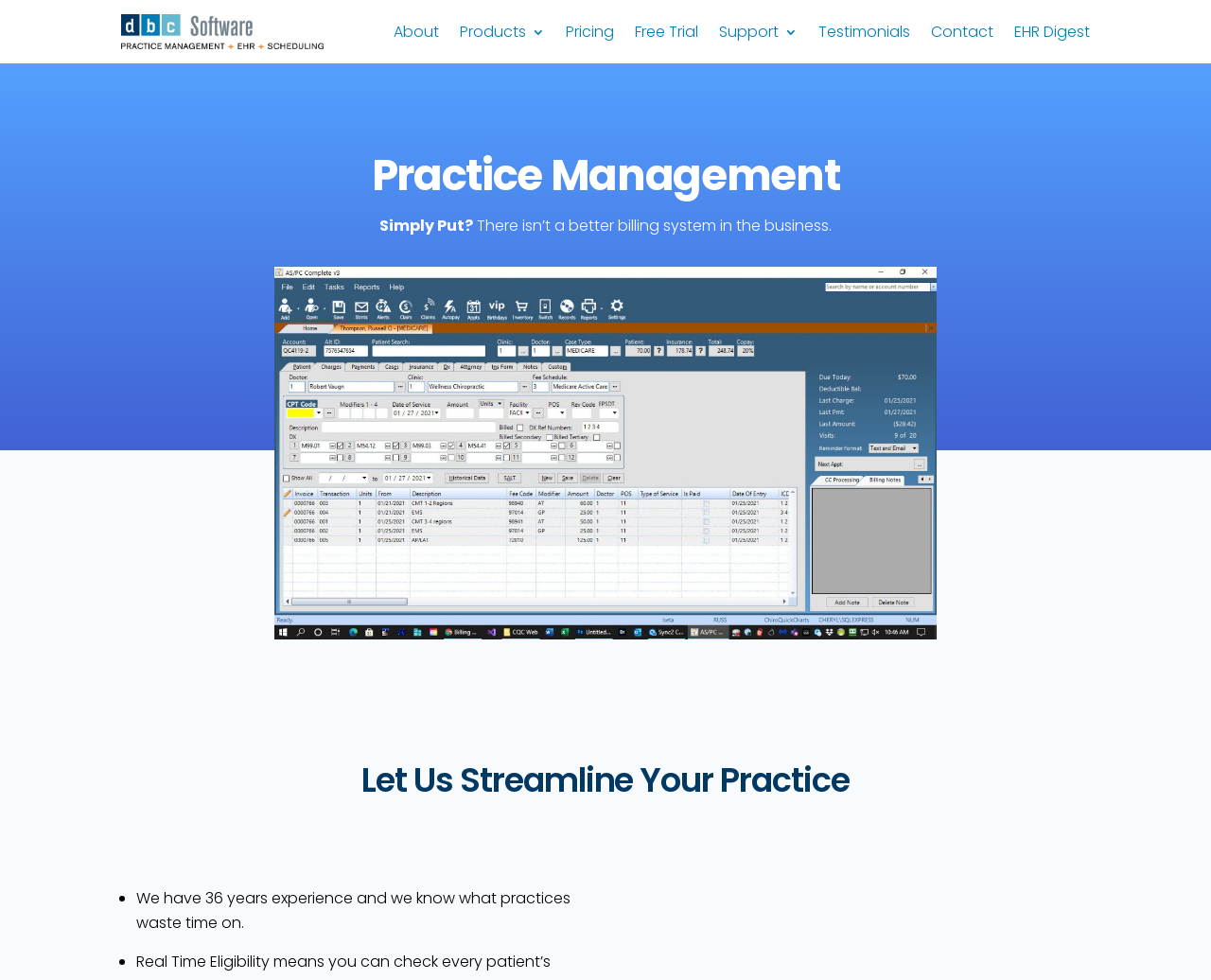What is the name of the EHR-related feature?
Please answer the question as detailed as possible.

The webpage mentions an EHR-related feature called 'EHR Digest', which is listed as a link on the webpage.